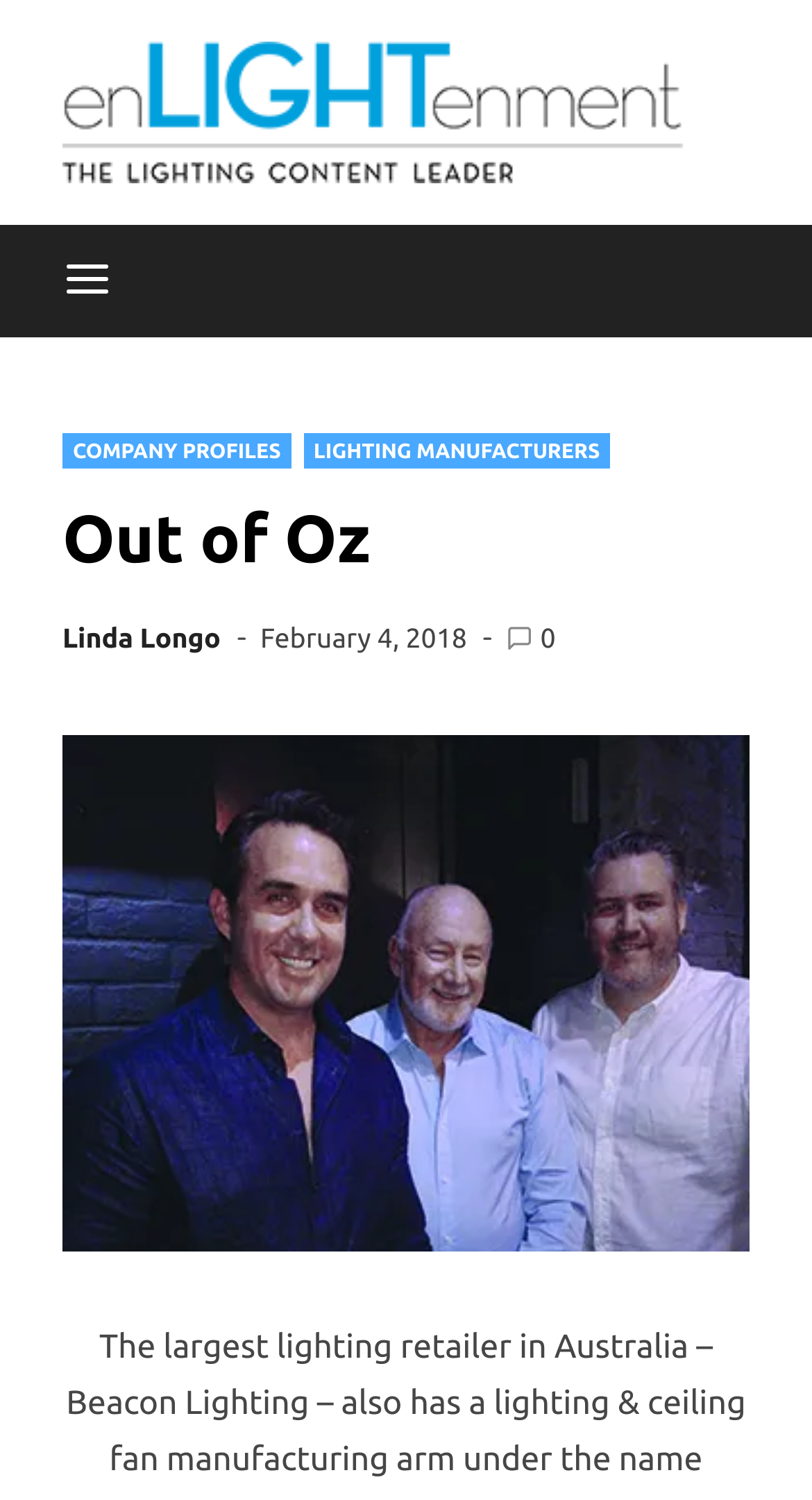How many links are in the header?
Provide a one-word or short-phrase answer based on the image.

5